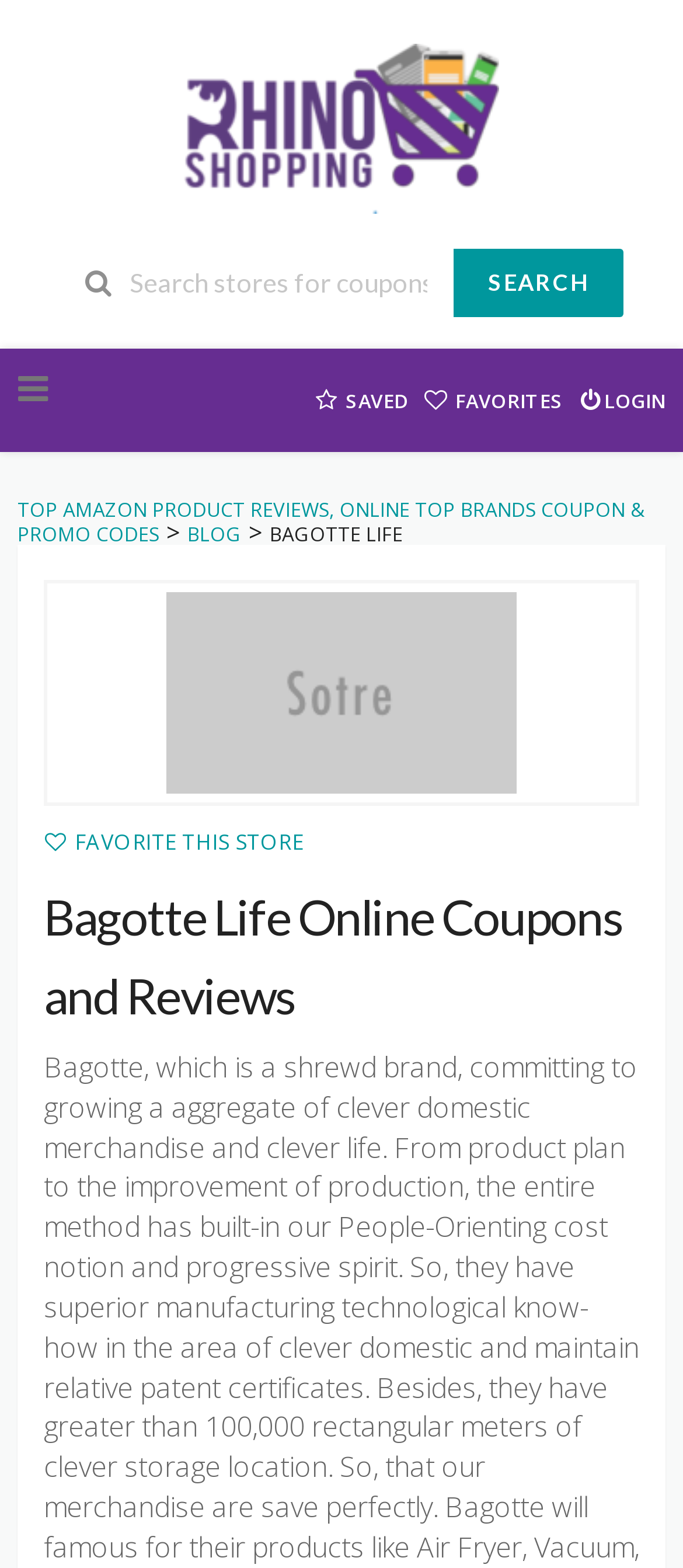Provide the bounding box coordinates for the specified HTML element described in this description: "Login". The coordinates should be four float numbers ranging from 0 to 1, in the format [left, top, right, bottom].

[0.835, 0.222, 0.974, 0.288]